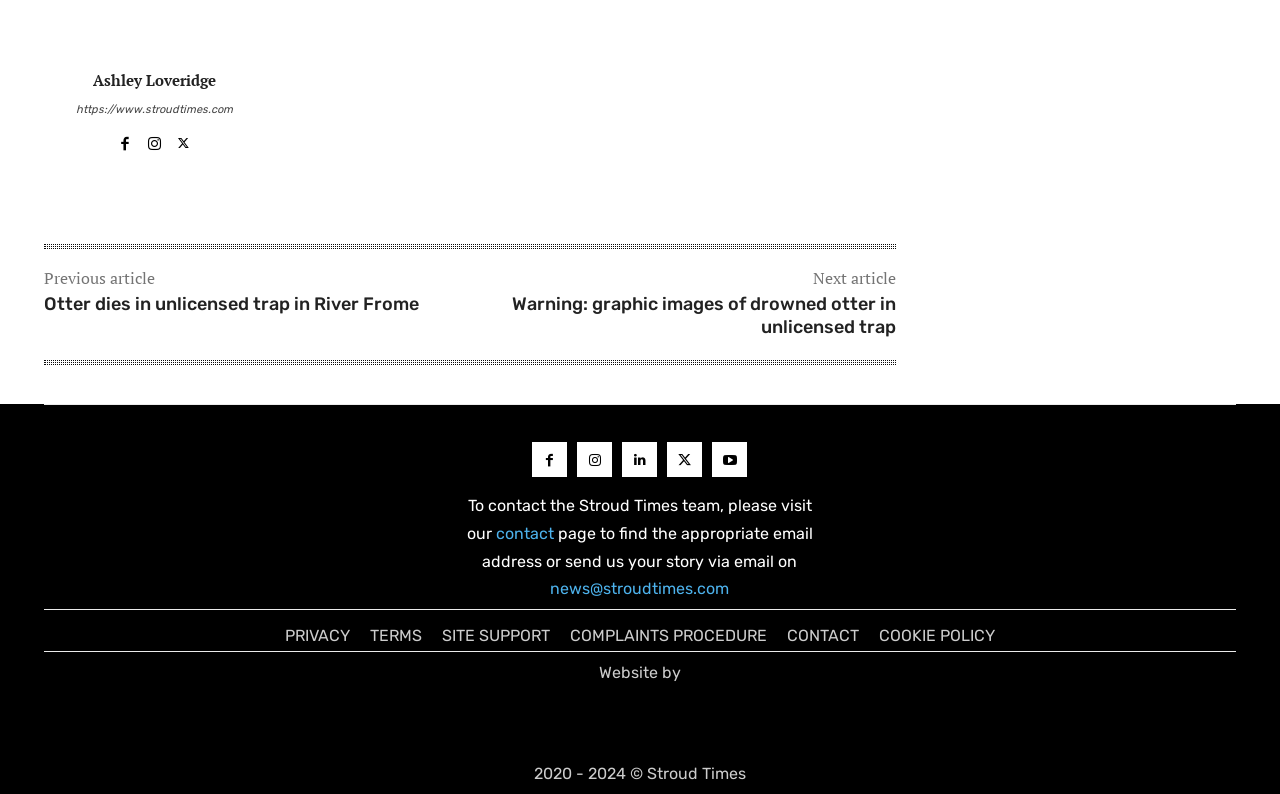Indicate the bounding box coordinates of the element that must be clicked to execute the instruction: "View the website's privacy policy". The coordinates should be given as four float numbers between 0 and 1, i.e., [left, top, right, bottom].

[0.223, 0.787, 0.273, 0.814]